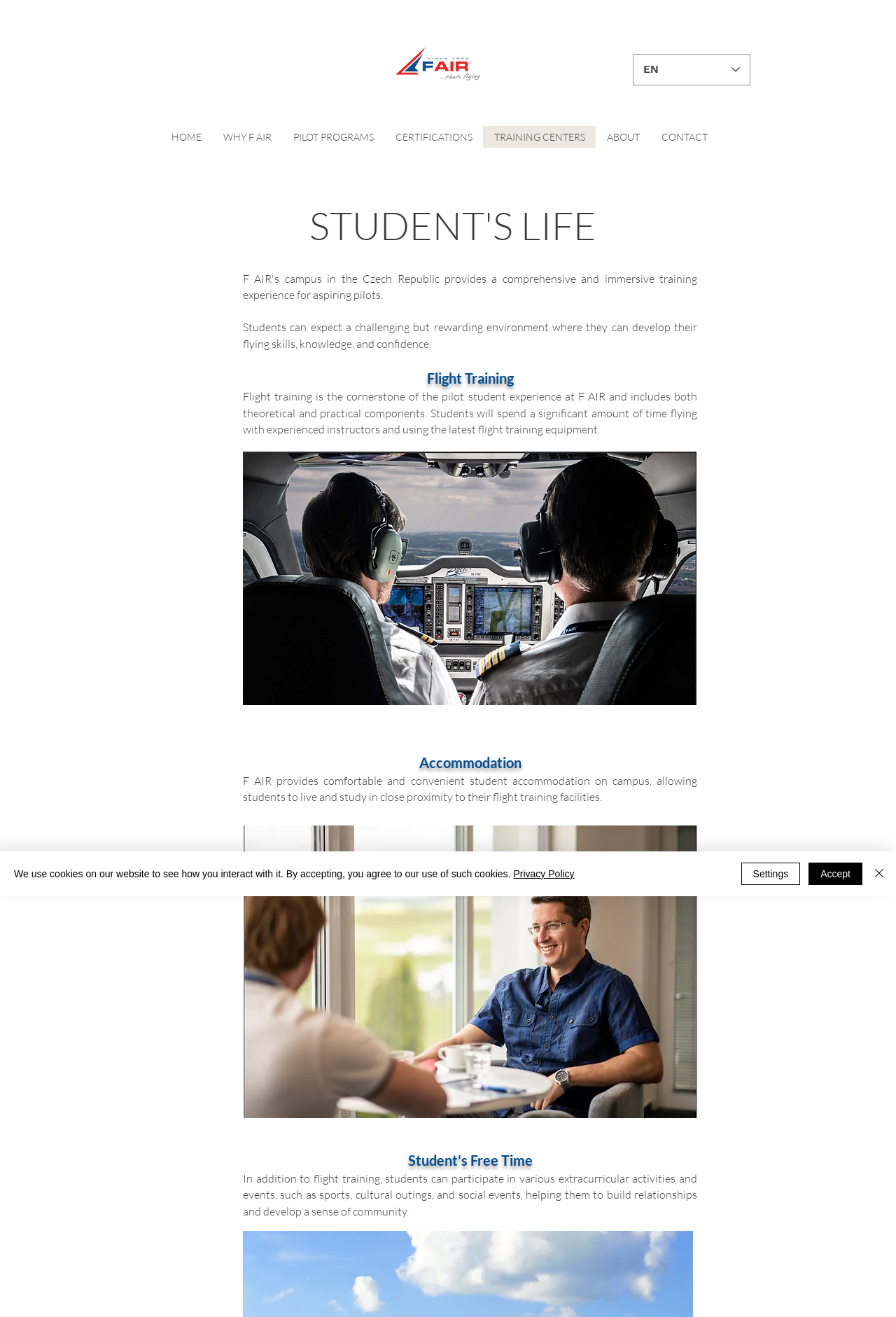What is the name of the flight training organization?
Answer the question with as much detail as possible.

The name of the flight training organization can be determined by looking at the logo image 'FAIR-tf-CMYK-removebg-preview.png' and the text 'STUDENT'S LIFE' which is likely related to the organization.